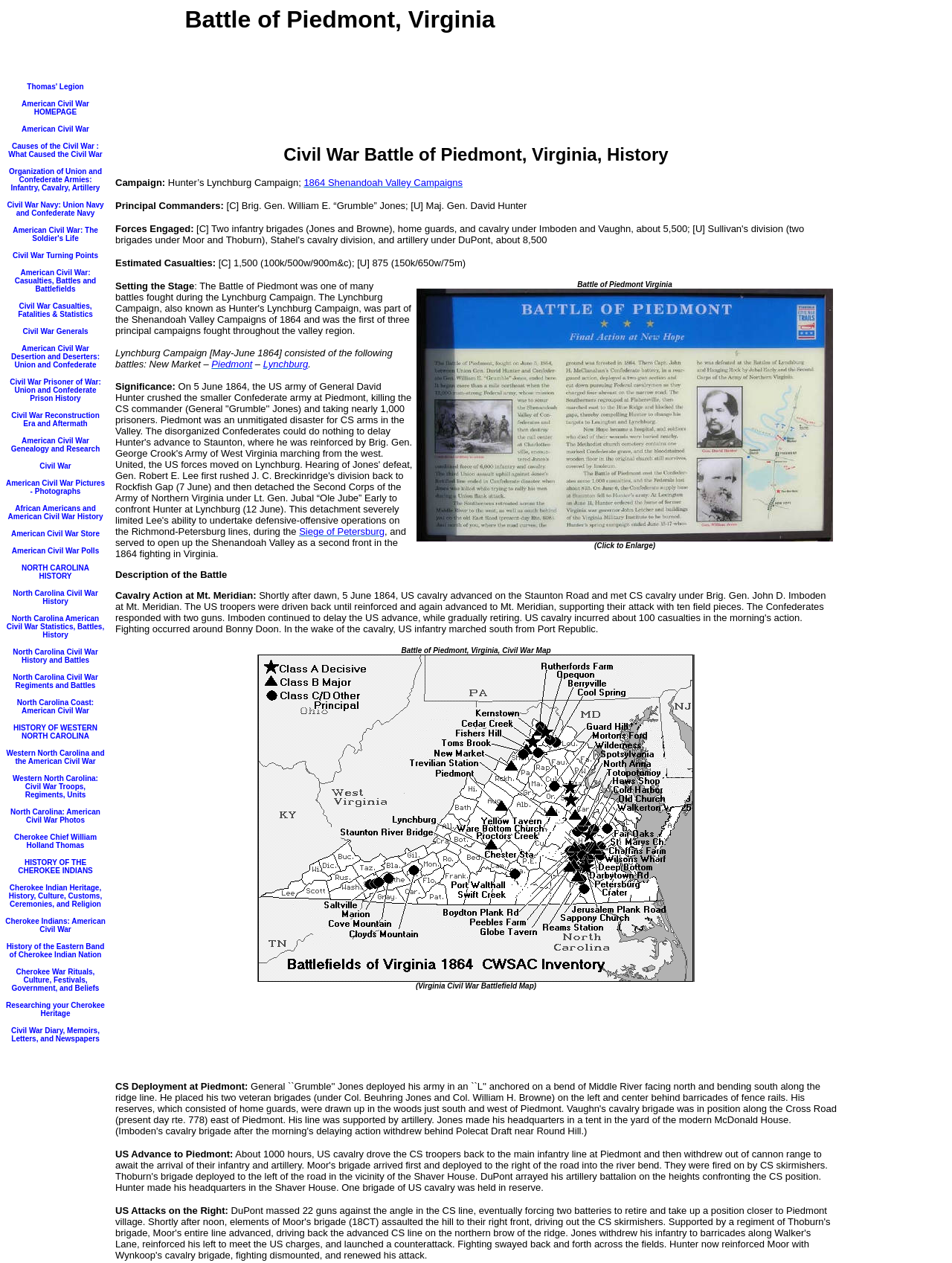Provide the bounding box coordinates of the HTML element described by the text: "Civil War".

[0.042, 0.363, 0.075, 0.373]